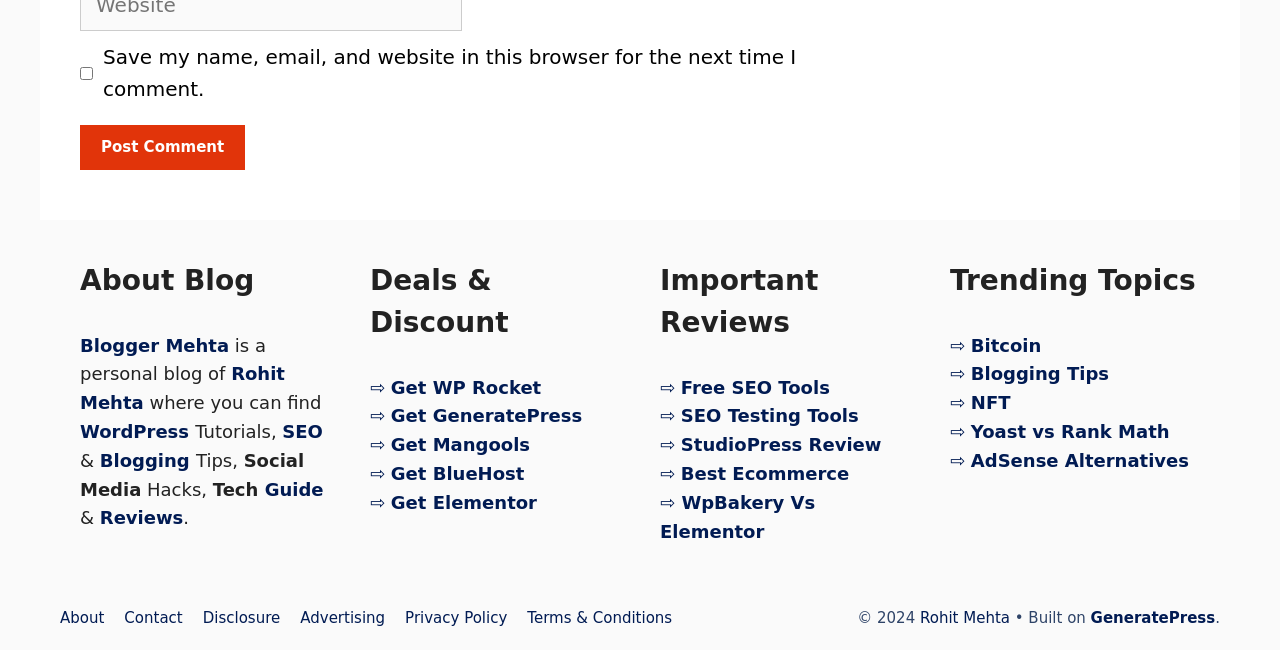Using the description "Disclosure", locate and provide the bounding box of the UI element.

[0.158, 0.938, 0.219, 0.965]